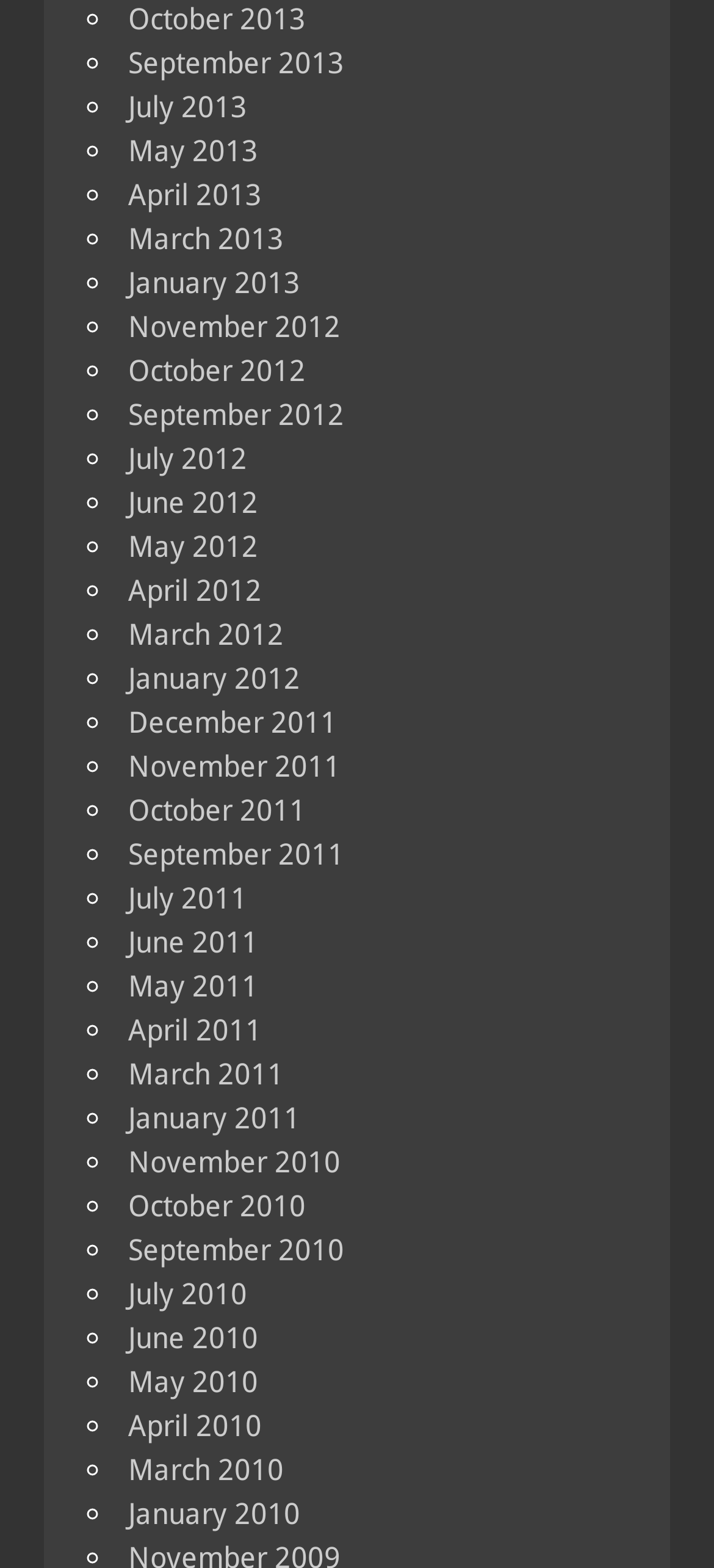Find and specify the bounding box coordinates that correspond to the clickable region for the instruction: "View November 2012".

[0.179, 0.197, 0.477, 0.219]